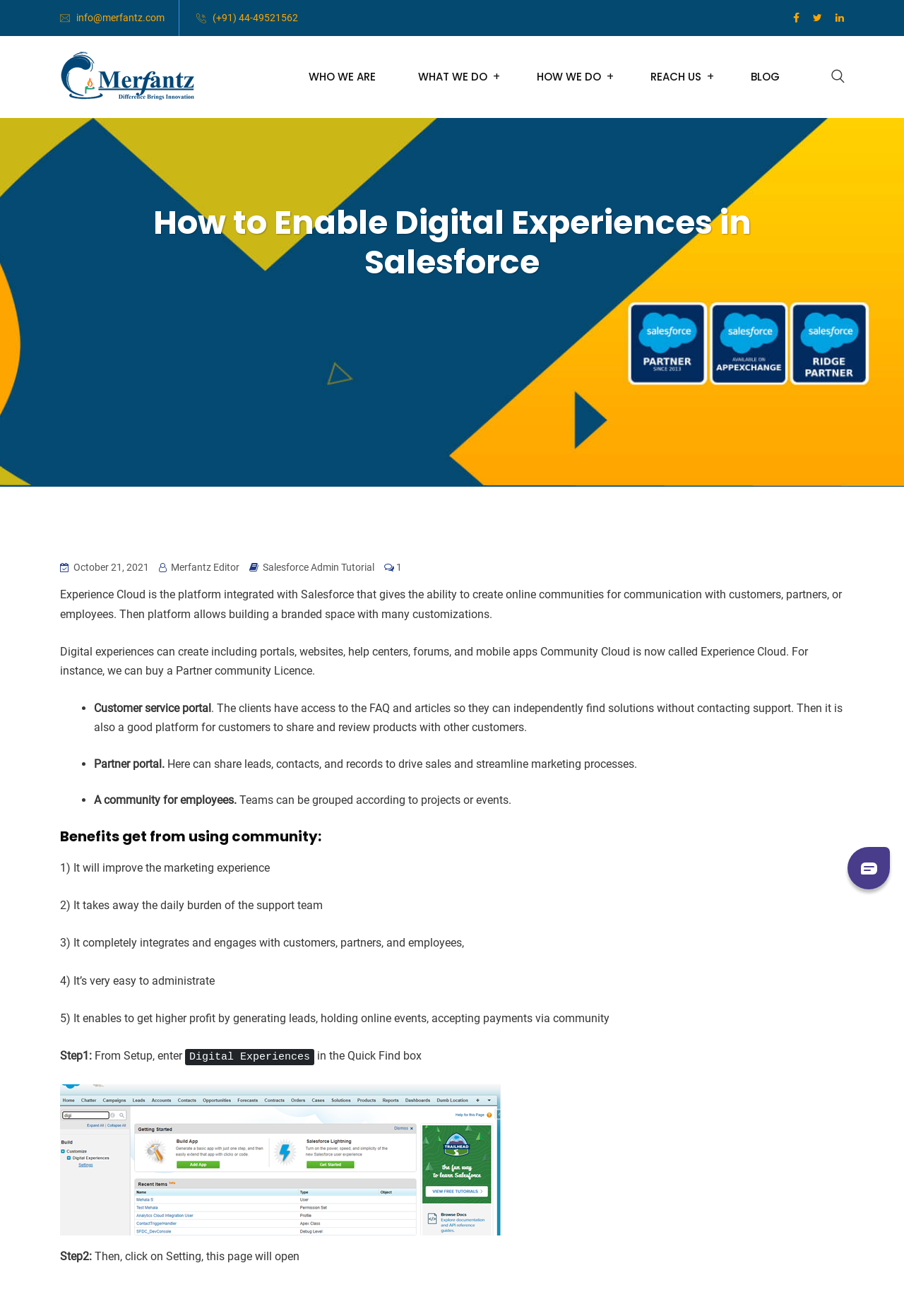Elaborate on the webpage's design and content in a detailed caption.

This webpage is about enabling digital experiences in Salesforce, with a focus on community cloud and experience cloud. At the top, there is a navigation menu with links to "WHO WE ARE", "WHAT WE DO", "HOW WE DO", "REACH US", and "BLOG". Below the navigation menu, there is a heading "How to Enable Digital Experiences in Salesforce" followed by the date "October 21, 2021" and the author "Merfantz Editor".

The main content of the page is divided into sections. The first section explains what Experience Cloud is, which is a platform integrated with Salesforce that allows creating online communities for communication with customers, partners, or employees. It also mentions that digital experiences can be created, including portals, websites, help centers, forums, and mobile apps.

The next section lists the benefits of using community, including improving the marketing experience, reducing the daily burden of the support team, integrating and engaging with customers, partners, and employees, ease of administration, and generating higher profits.

The following section provides a step-by-step guide on how to enable digital experiences in Salesforce, with instructions to enter "Digital Experiences" in the Quick Find box and then click on Settings.

Throughout the page, there are several links to other resources, including a Salesforce Admin Tutorial. There are also several icons at the top right corner of the page, including social media links and a contact email address. At the bottom right corner, there is a layout table with some content.